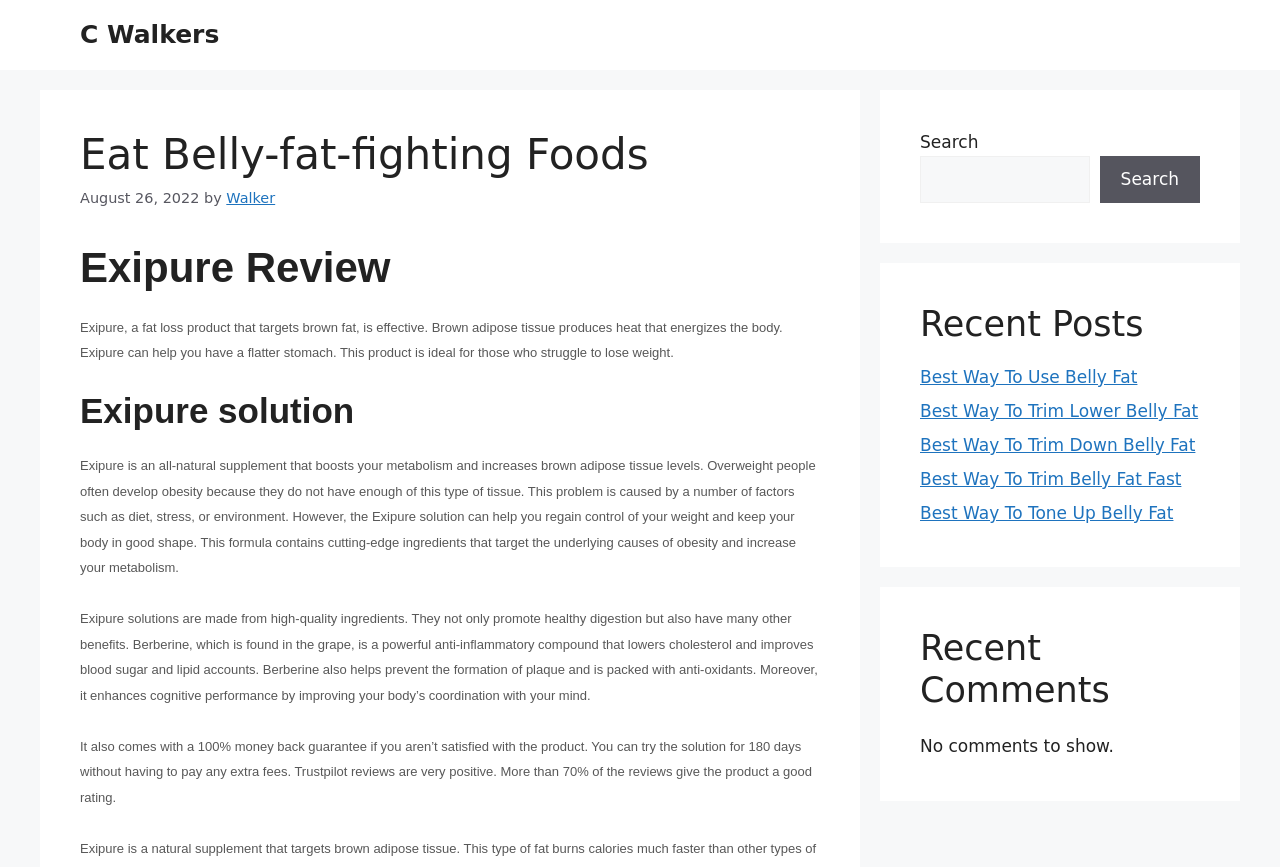Determine the main heading of the webpage and generate its text.

Eat Belly-fat-fighting Foods